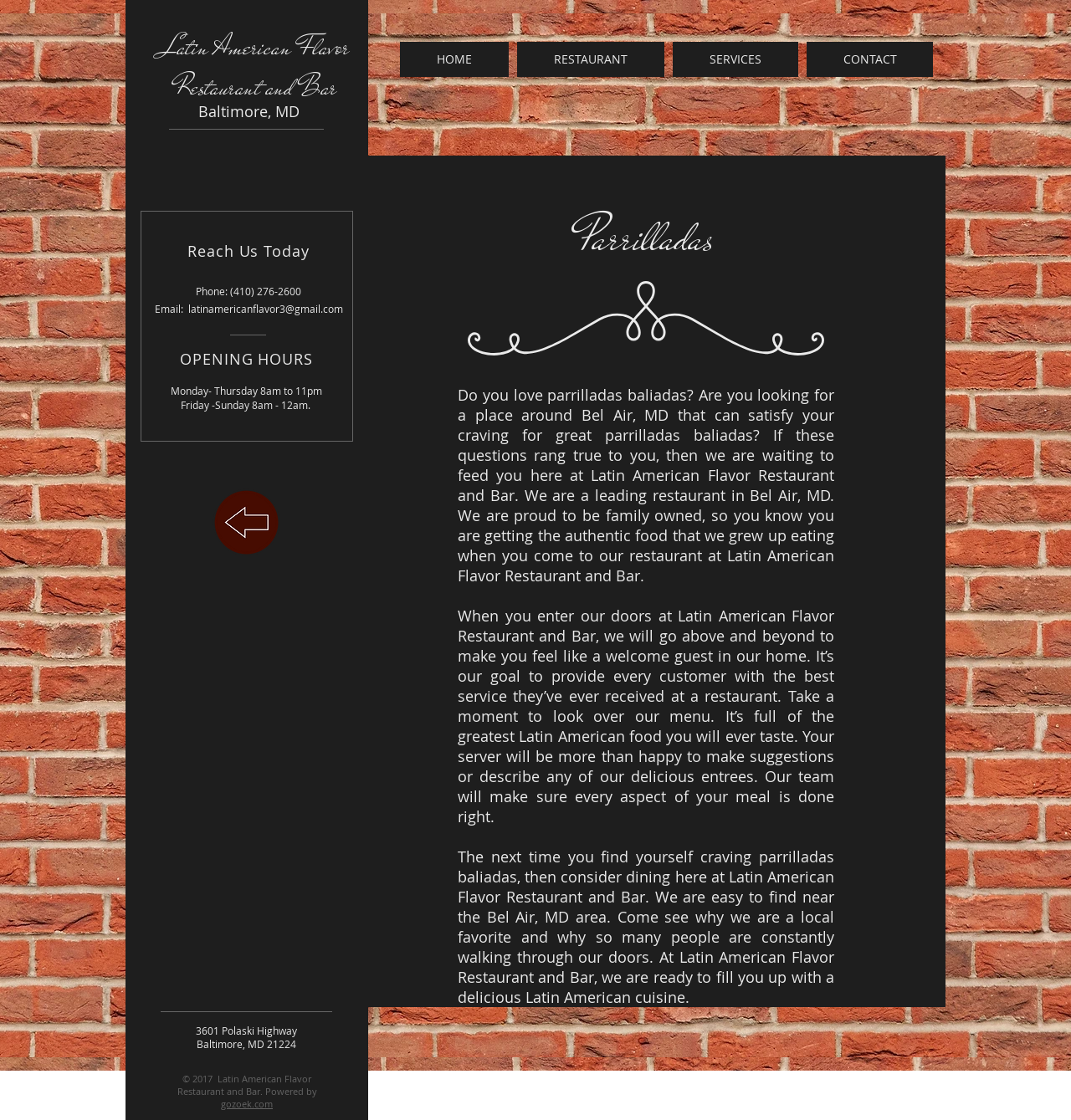What is the phone number of the restaurant?
Please provide a single word or phrase answer based on the image.

(410) 276-2600